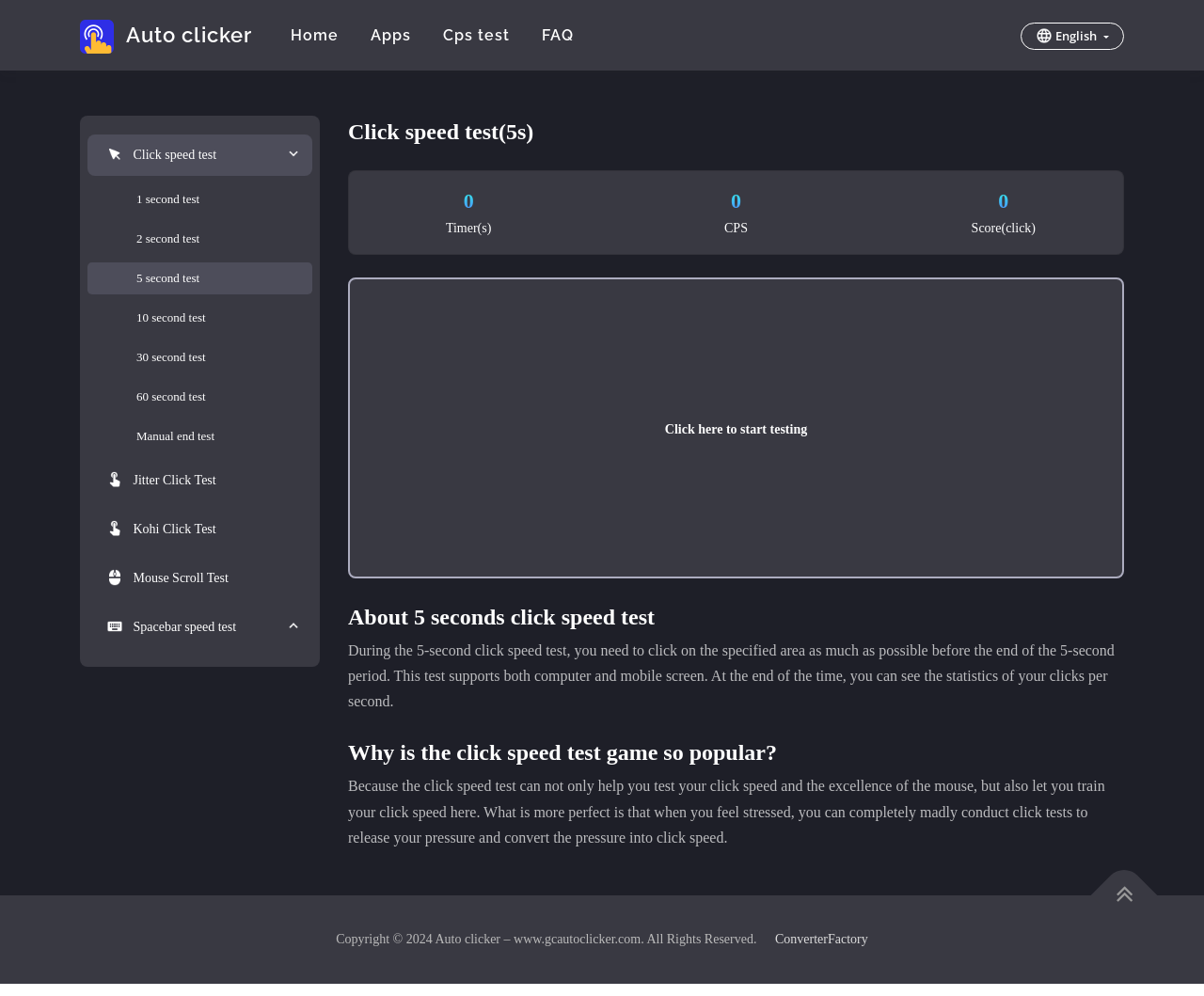Examine the image carefully and respond to the question with a detailed answer: 
What is the default timer duration for the click speed test?

The webpage provides various timer durations for the click speed test, including 1 second, 2 seconds, 5 seconds, 10 seconds, 30 seconds, 60 seconds, and manual end test. However, the default timer duration is 5 seconds, as indicated by the heading 'Click speed test(5s)'.